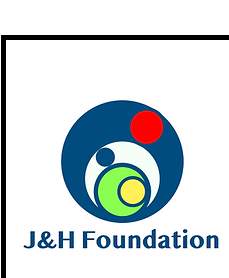Generate an in-depth description of the visual content.

The image features the logo of the J&H Foundation, characterized by a circular design that combines vibrant colors. Central to the logo is a blue circle, symbolizing unity and community, containing overlapping circles in green and yellow, representing growth and collaboration. An additional red circle at the top adds a dynamic element to the design, highlighting passion and energy. Below the emblem, the text "J&H Foundation" is presented in a bold, clear font, reinforcing the foundation's identity. This logo effectively conveys the foundation's mission to connect with and support the community, reflecting its values of interaction and musical engagement.